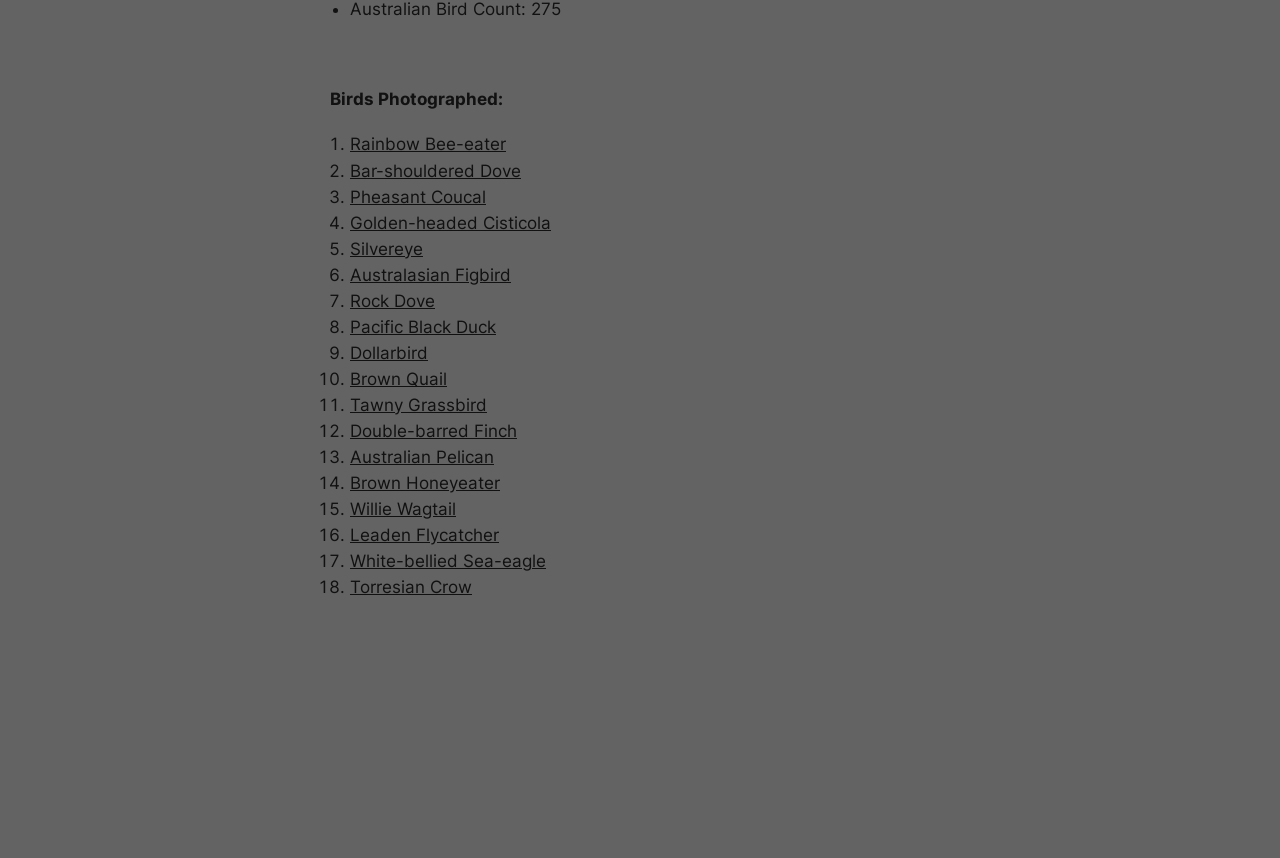Look at the image and give a detailed response to the following question: How many bird species are listed?

I counted the number of list markers and corresponding links, which represent different bird species. There are 18 list markers, each with a corresponding link, indicating 18 bird species are listed.